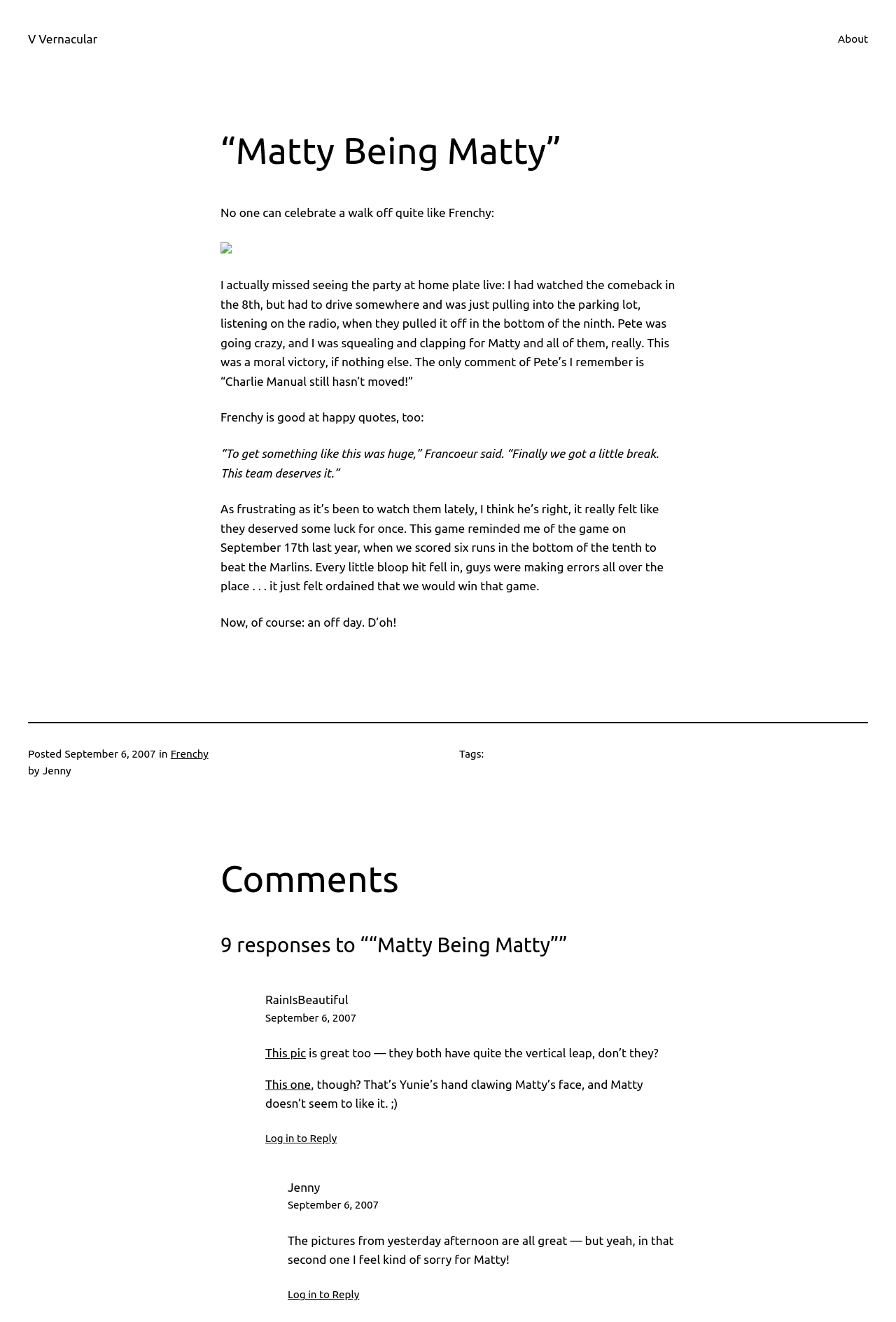What is the quote from Francoeur?
Answer the question with a detailed and thorough explanation.

I found the answer by looking at the text '“To get something like this was huge,” Francoeur said. “Finally we got a little break. This team deserves it.”' which is located in the post content.